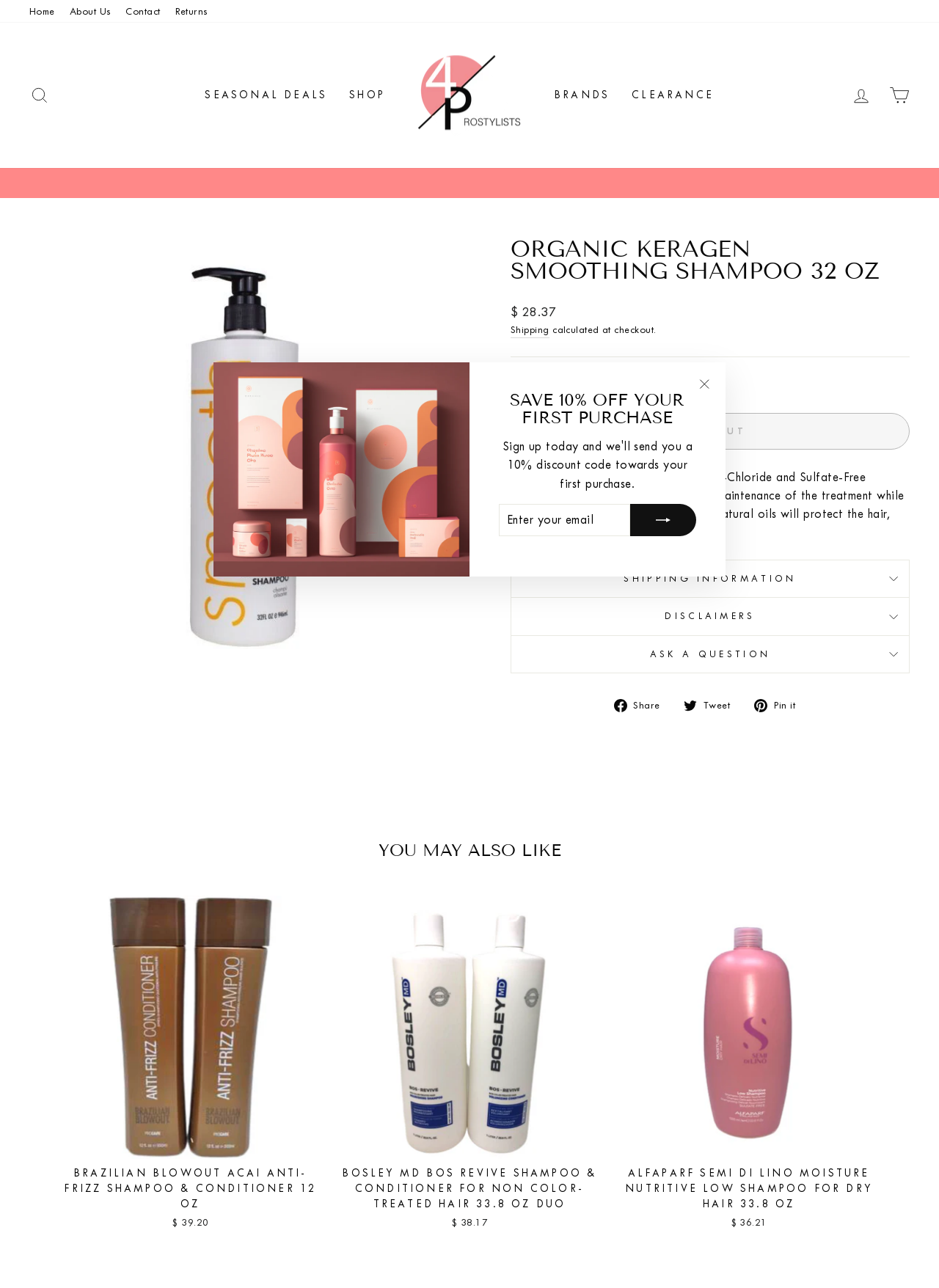What is the price of the Organic Keragen Smoothing Shampoo? Based on the image, give a response in one word or a short phrase.

$ 28.37